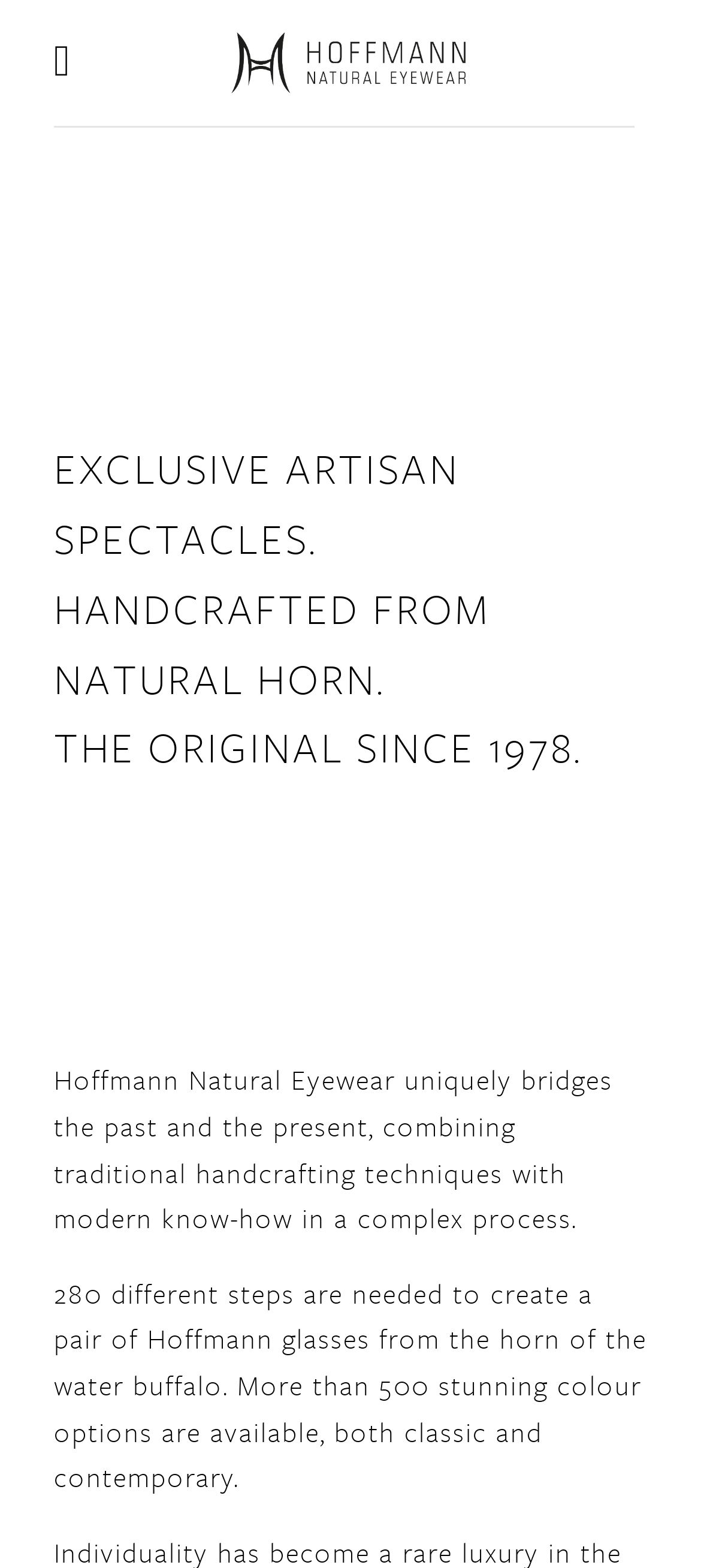Please predict the bounding box coordinates (top-left x, top-left y, bottom-right x, bottom-right y) for the UI element in the screenshot that fits the description: title="Hoffmann Natural Eyewear"

[0.234, 0.009, 0.747, 0.072]